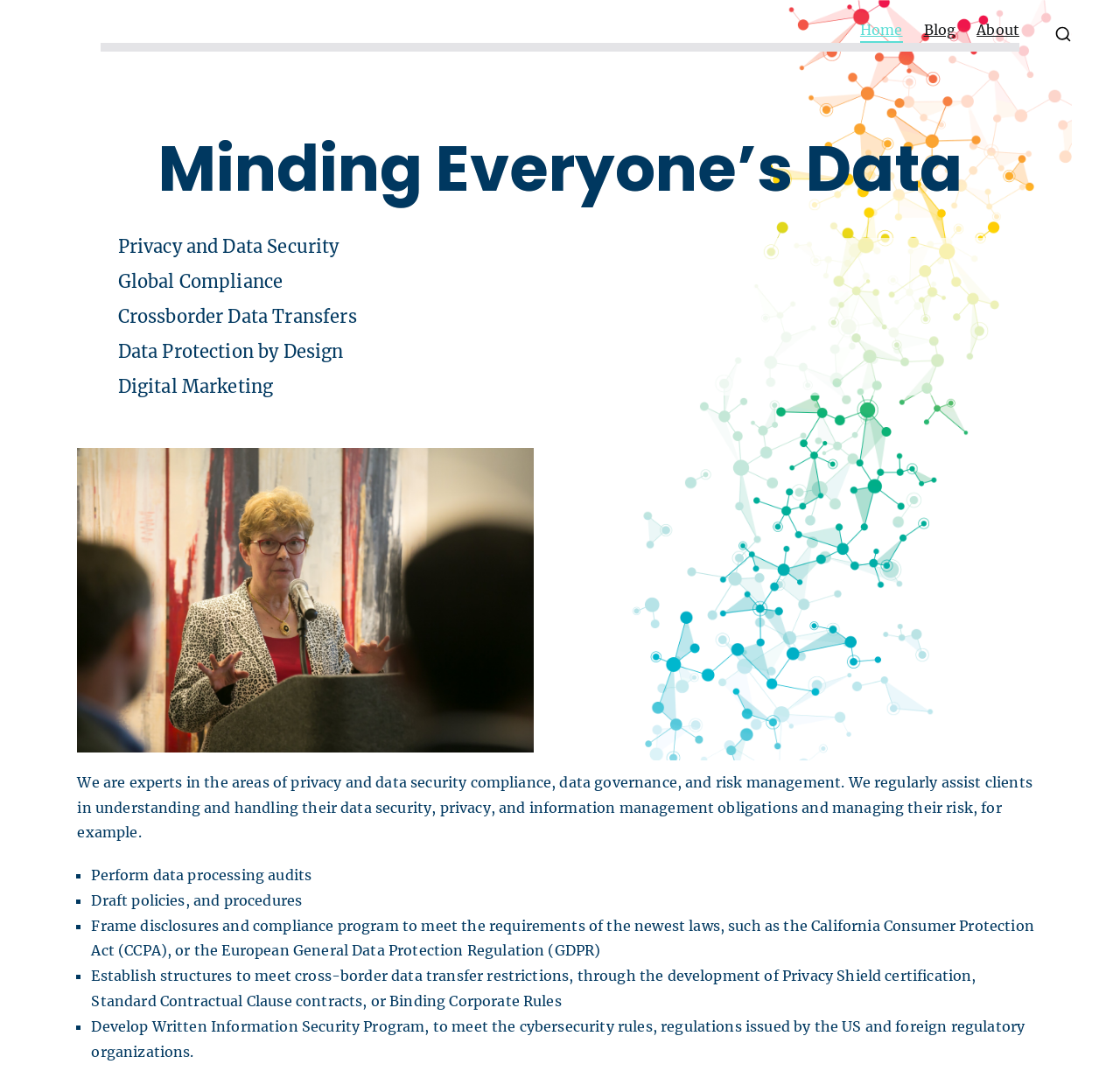How many areas of expertise are listed?
Please give a detailed and elaborate answer to the question.

I counted the number of areas of expertise listed on the webpage, which are 'Privacy and Data Security', 'Global Compliance', 'Crossborder Data Transfers', 'Data Protection by Design', 'Digital Marketing', and found that there are 6 areas in total.